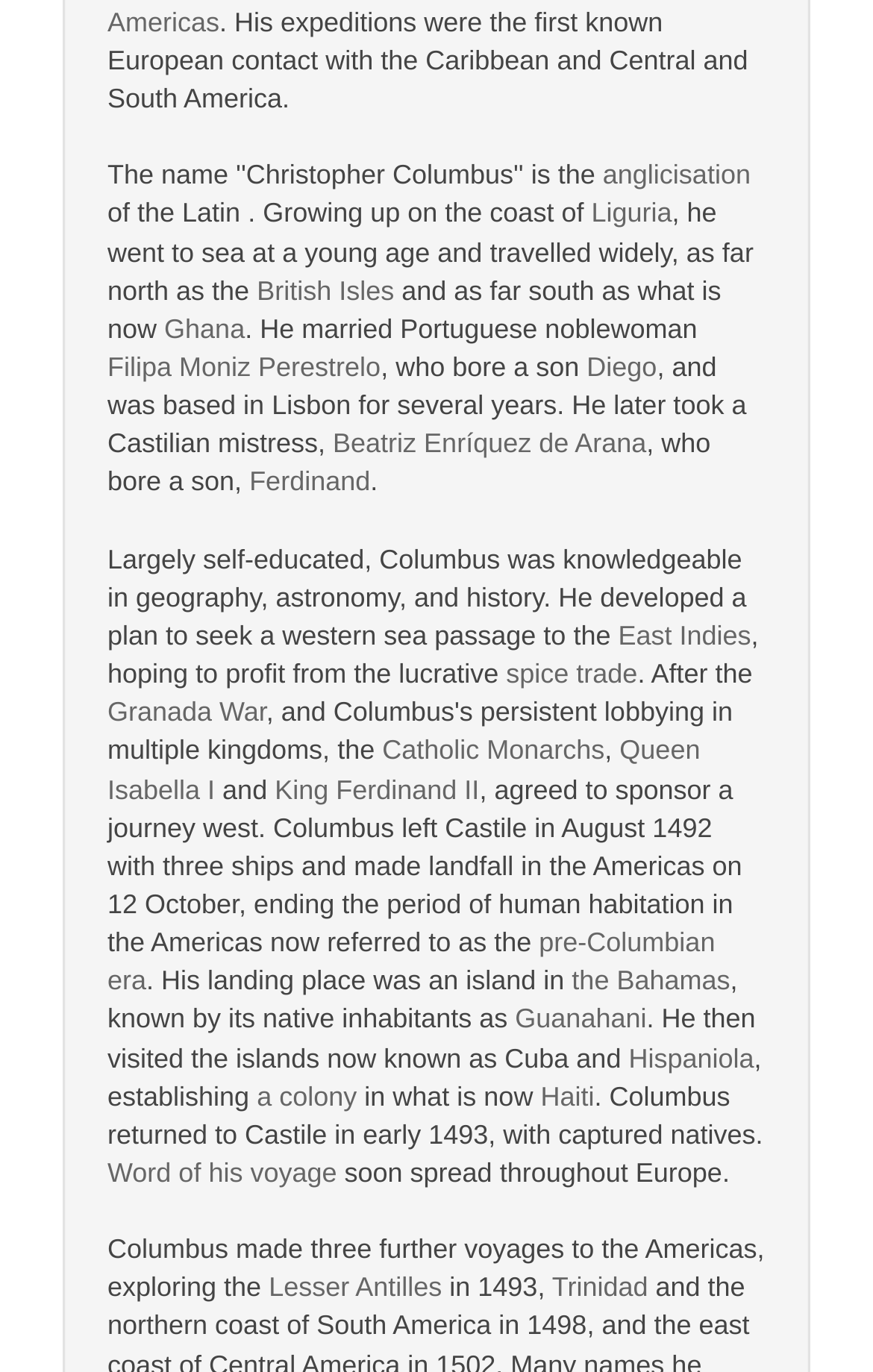Pinpoint the bounding box coordinates of the clickable area necessary to execute the following instruction: "Click on the link to learn more about the Anglicisation". The coordinates should be given as four float numbers between 0 and 1, namely [left, top, right, bottom].

[0.69, 0.116, 0.86, 0.139]